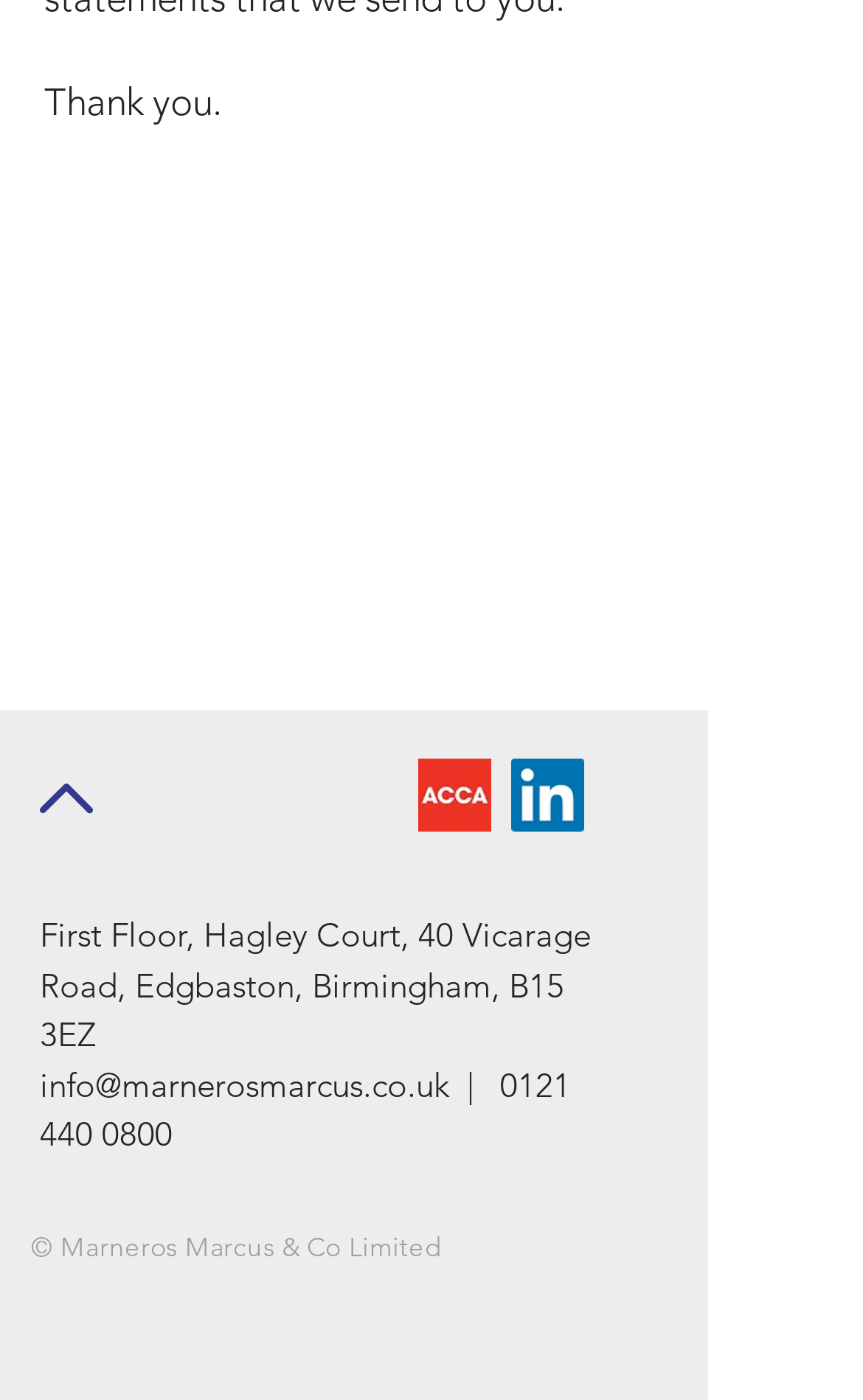Given the webpage screenshot and the description, determine the bounding box coordinates (top-left x, top-left y, bottom-right x, bottom-right y) that define the location of the UI element matching this description: info@marnerosmarcus.co.uk

[0.046, 0.759, 0.521, 0.789]